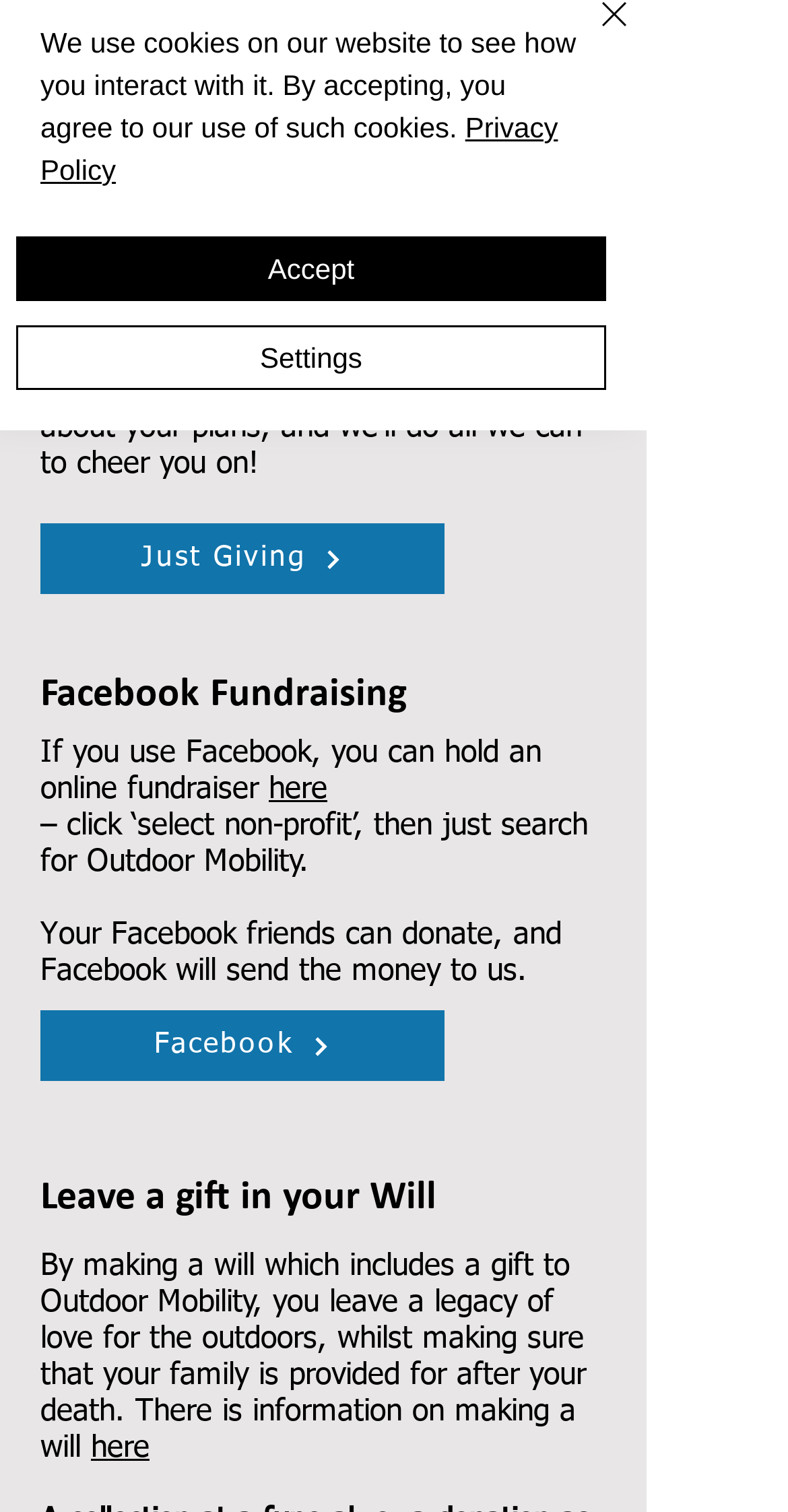Find and provide the bounding box coordinates for the UI element described here: "Accept". The coordinates should be given as four float numbers between 0 and 1: [left, top, right, bottom].

[0.021, 0.156, 0.769, 0.199]